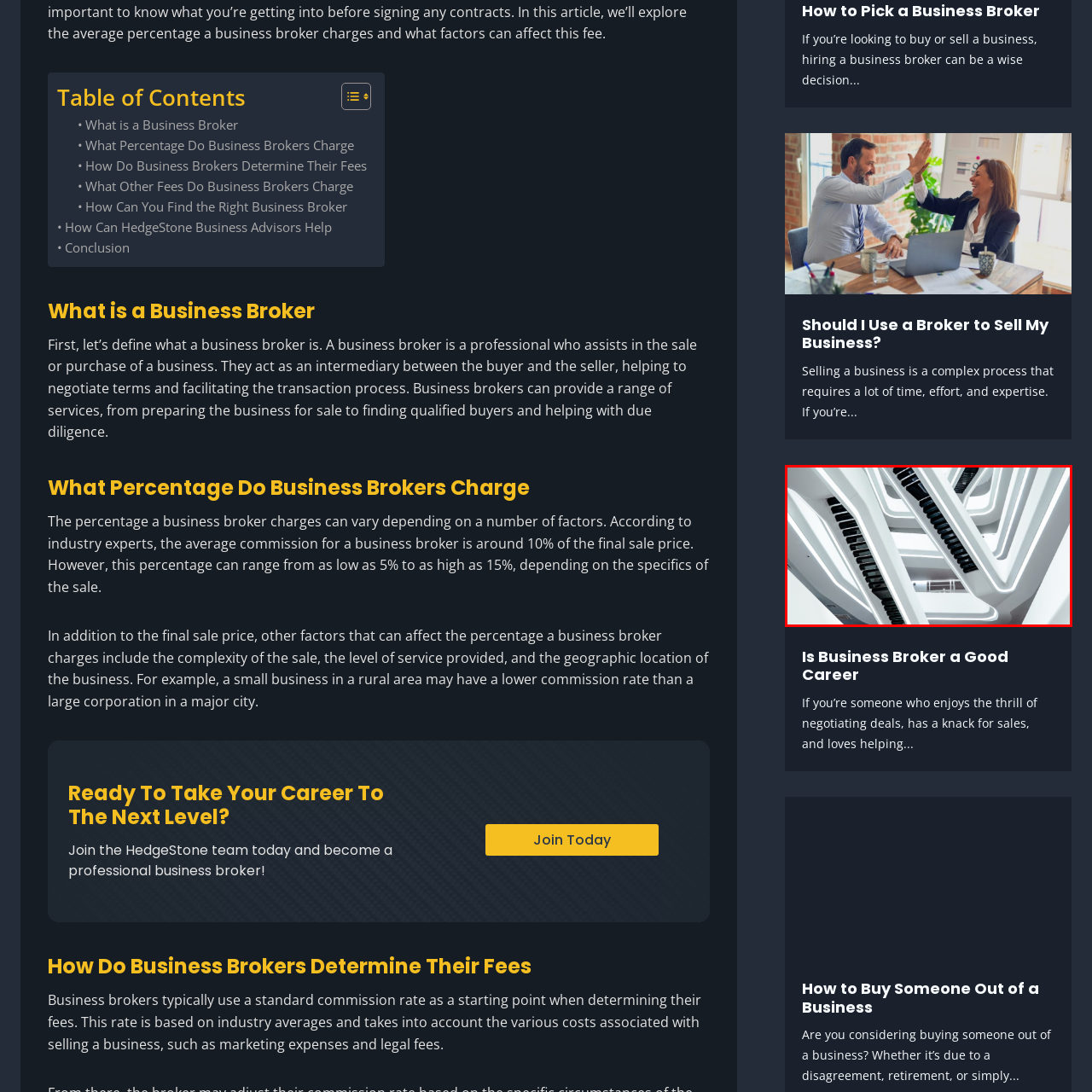Direct your attention to the image marked by the red box and answer the given question using a single word or phrase:
What type of building is likely depicted?

Contemporary